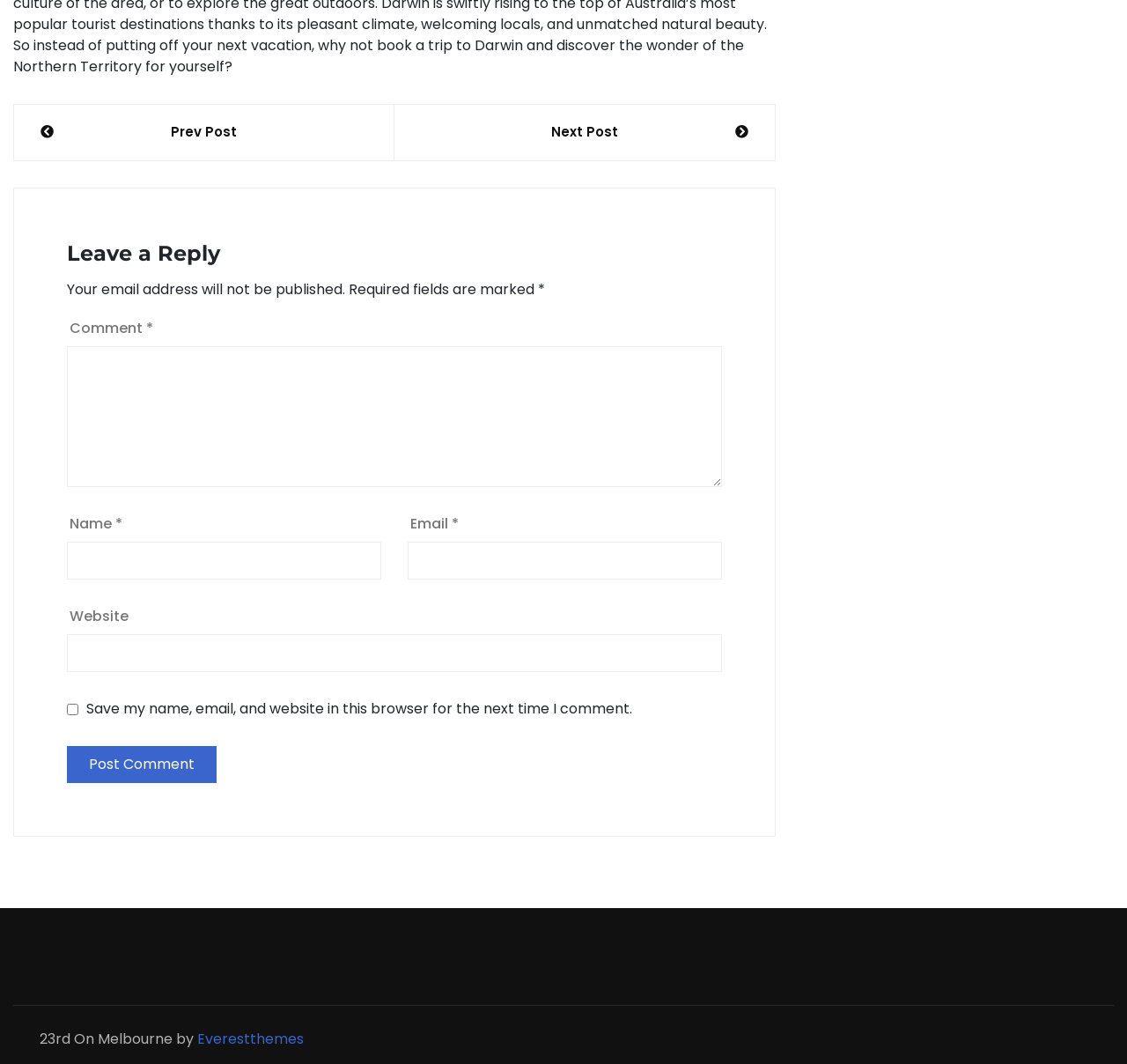Find the bounding box coordinates of the area that needs to be clicked in order to achieve the following instruction: "Enter a comment". The coordinates should be specified as four float numbers between 0 and 1, i.e., [left, top, right, bottom].

[0.059, 0.326, 0.641, 0.458]